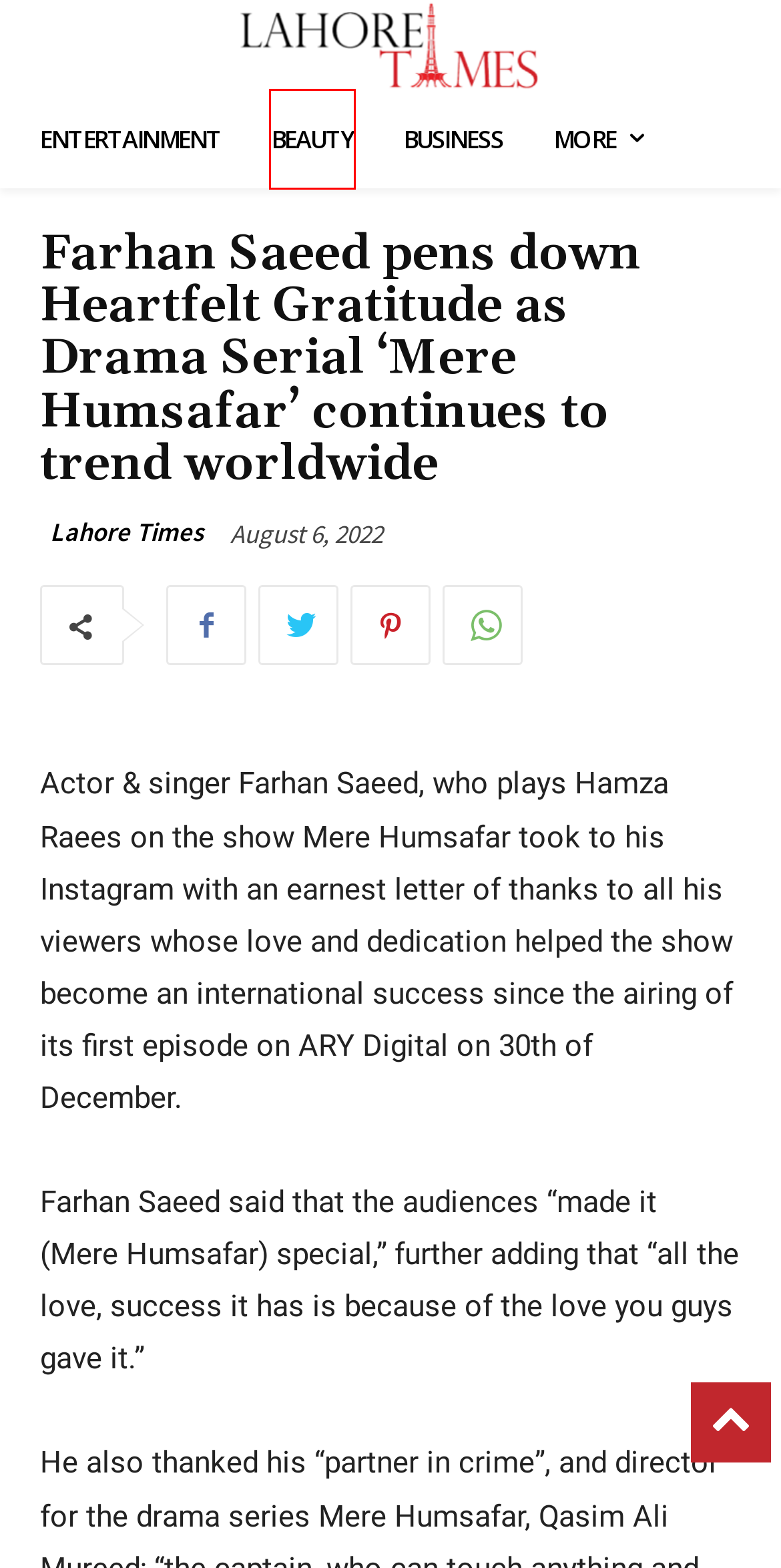Analyze the screenshot of a webpage that features a red rectangle bounding box. Pick the webpage description that best matches the new webpage you would see after clicking on the element within the red bounding box. Here are the candidates:
A. Culture | Lahore Times
B. Business | Lahore Times
C. Lahore Times | Lahore Times
D. Entertainment | Lahore Times
E. Health & Fitness | Lahore Times
F. Technology | Lahore Times
G. Sports | Lahore Times
H. Beauty | Lahore Times

H